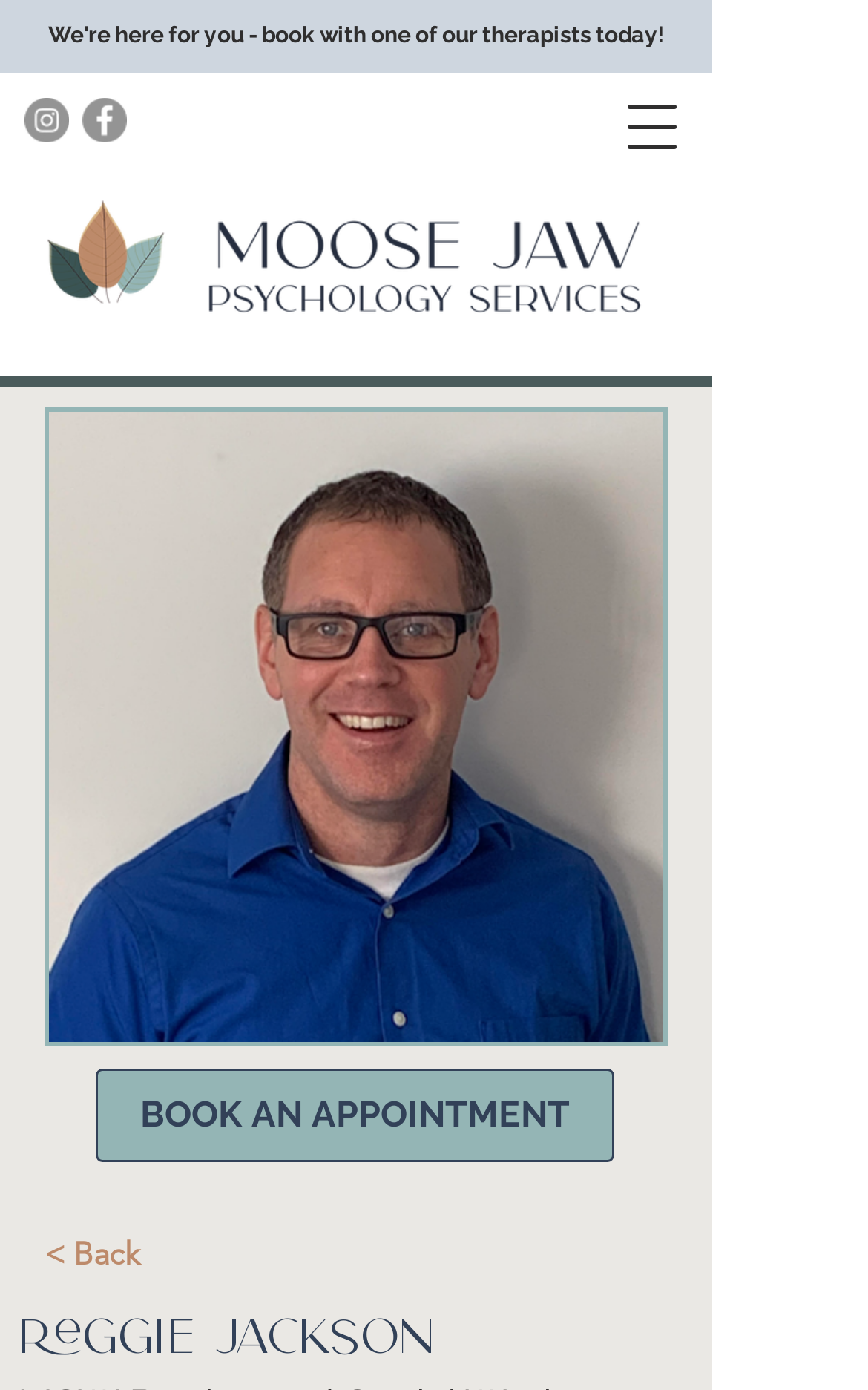What is the logo of Moose Jaw Psychology Services?
Using the picture, provide a one-word or short phrase answer.

An image